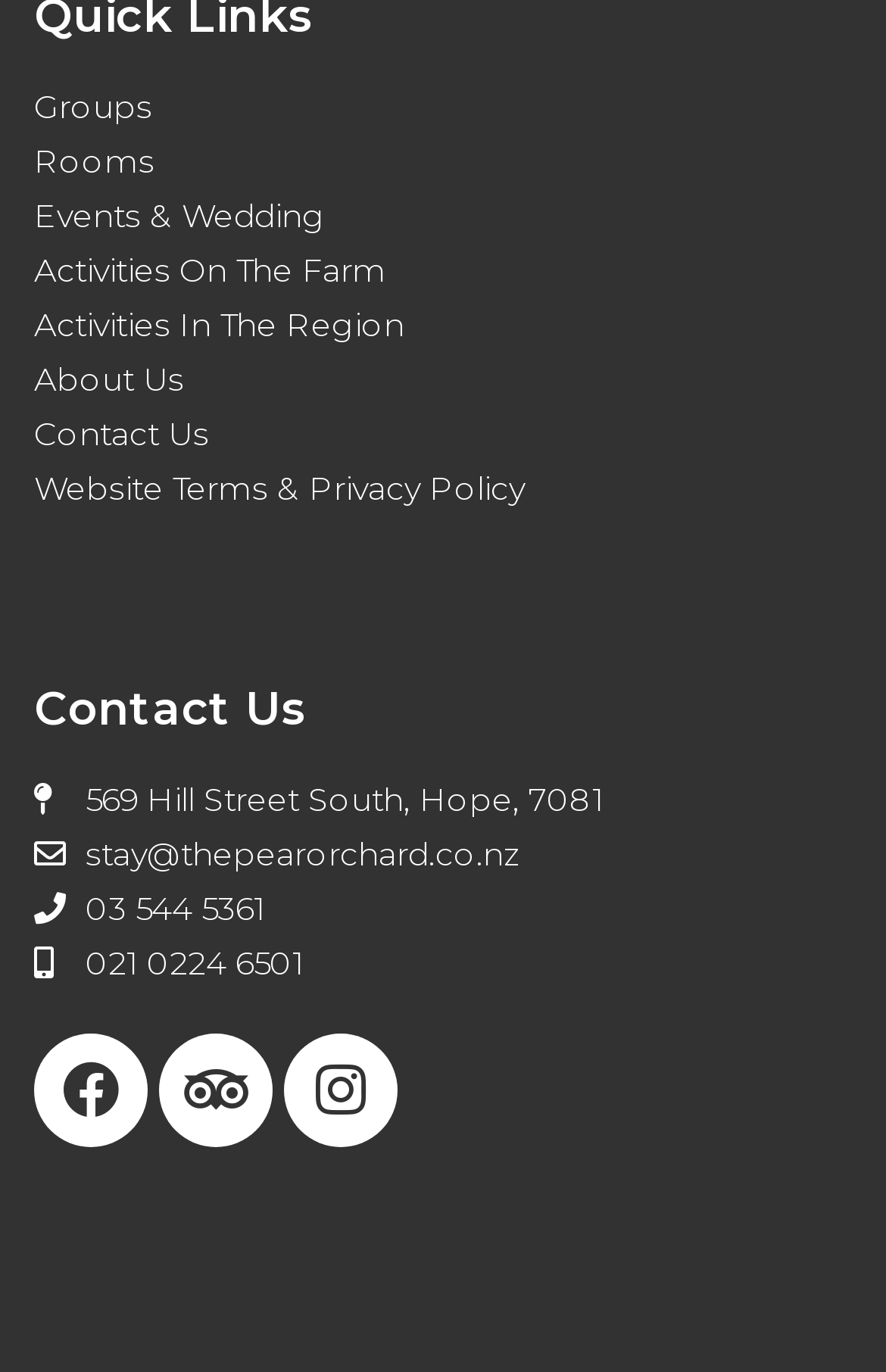Find the bounding box coordinates for the area that should be clicked to accomplish the instruction: "Visit Facebook page".

[0.038, 0.753, 0.167, 0.836]